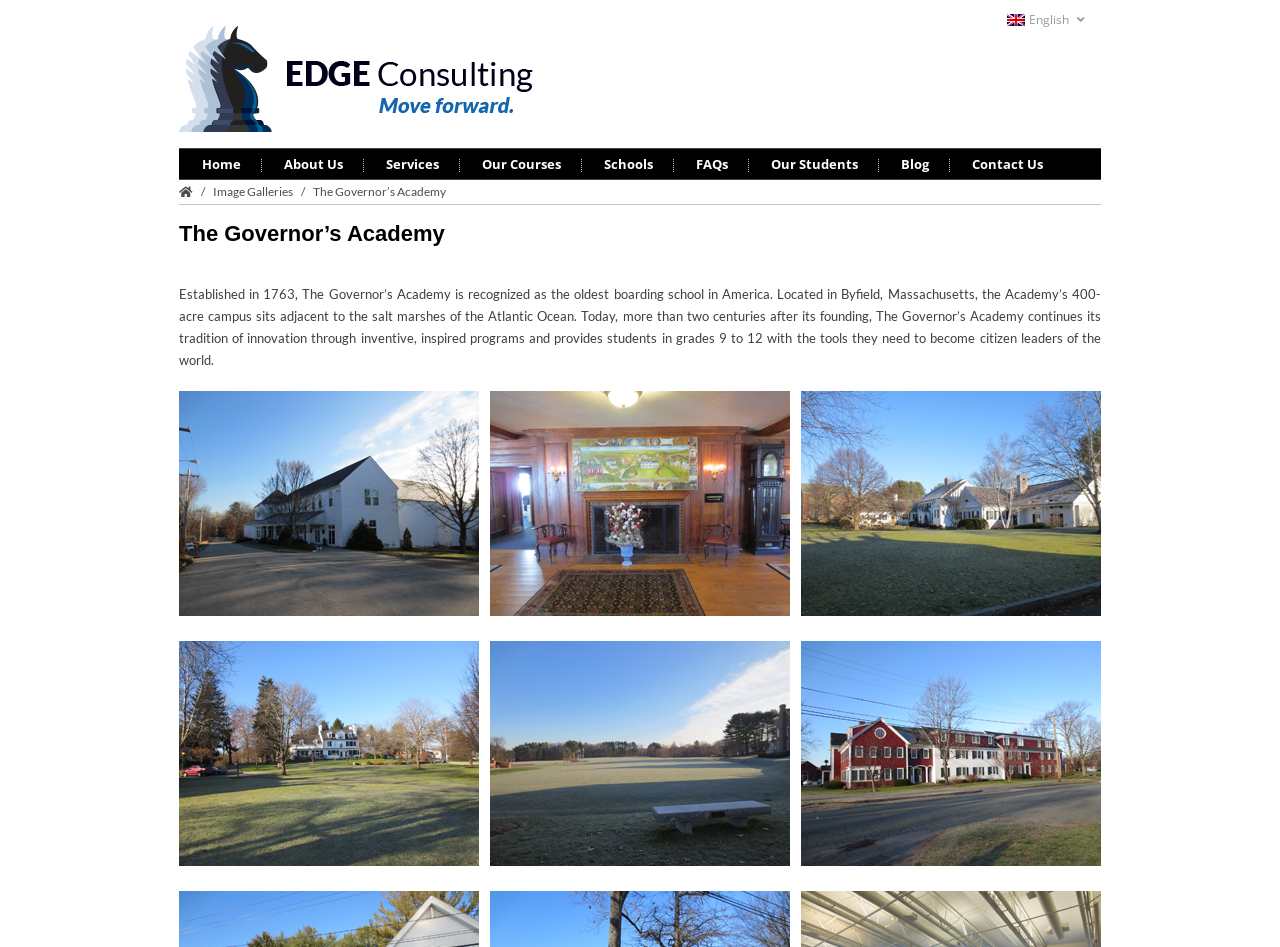Determine the bounding box coordinates of the section I need to click to execute the following instruction: "Read the Media centre news". Provide the coordinates as four float numbers between 0 and 1, i.e., [left, top, right, bottom].

None